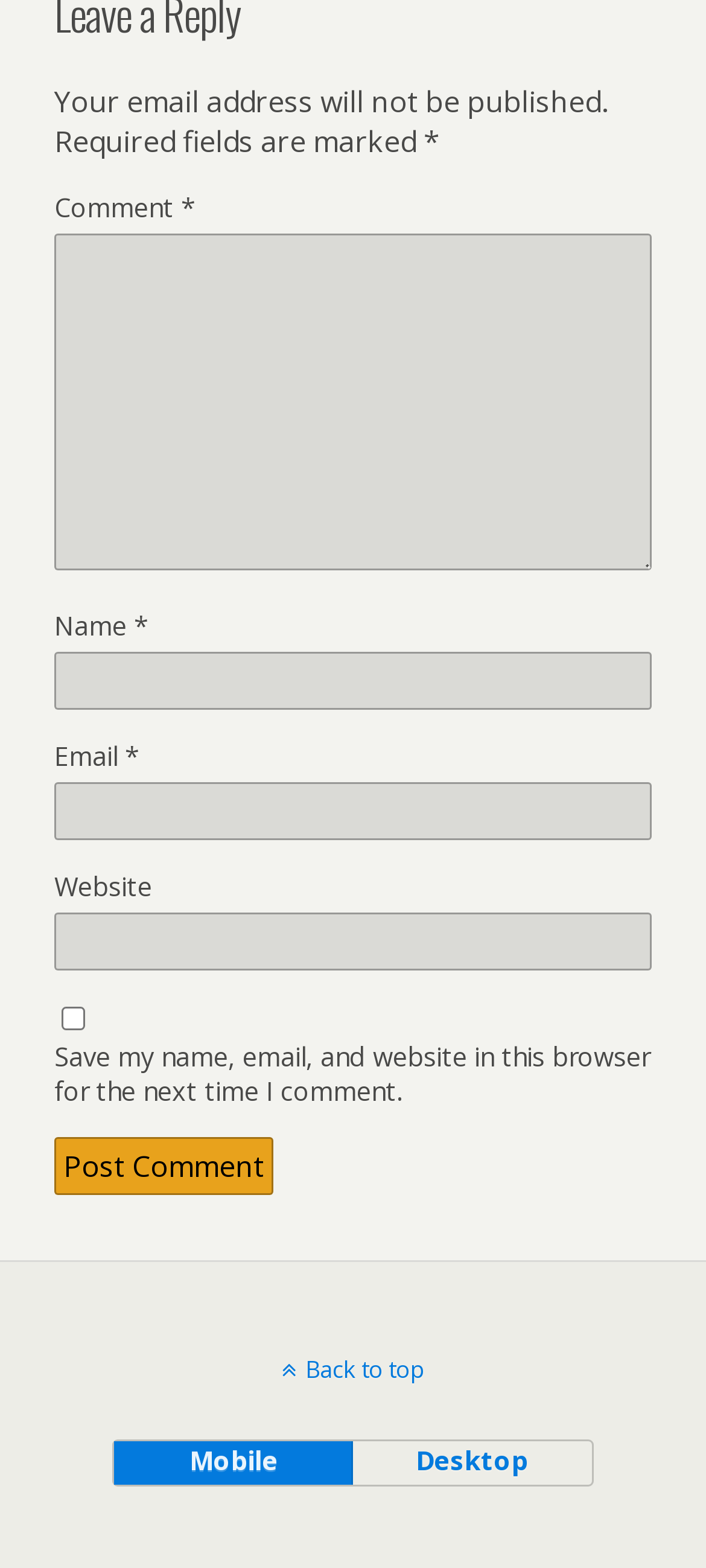Locate the bounding box coordinates for the element described below: "parent_node: Email * aria-describedby="email-notes" name="email"". The coordinates must be four float values between 0 and 1, formatted as [left, top, right, bottom].

[0.077, 0.499, 0.923, 0.535]